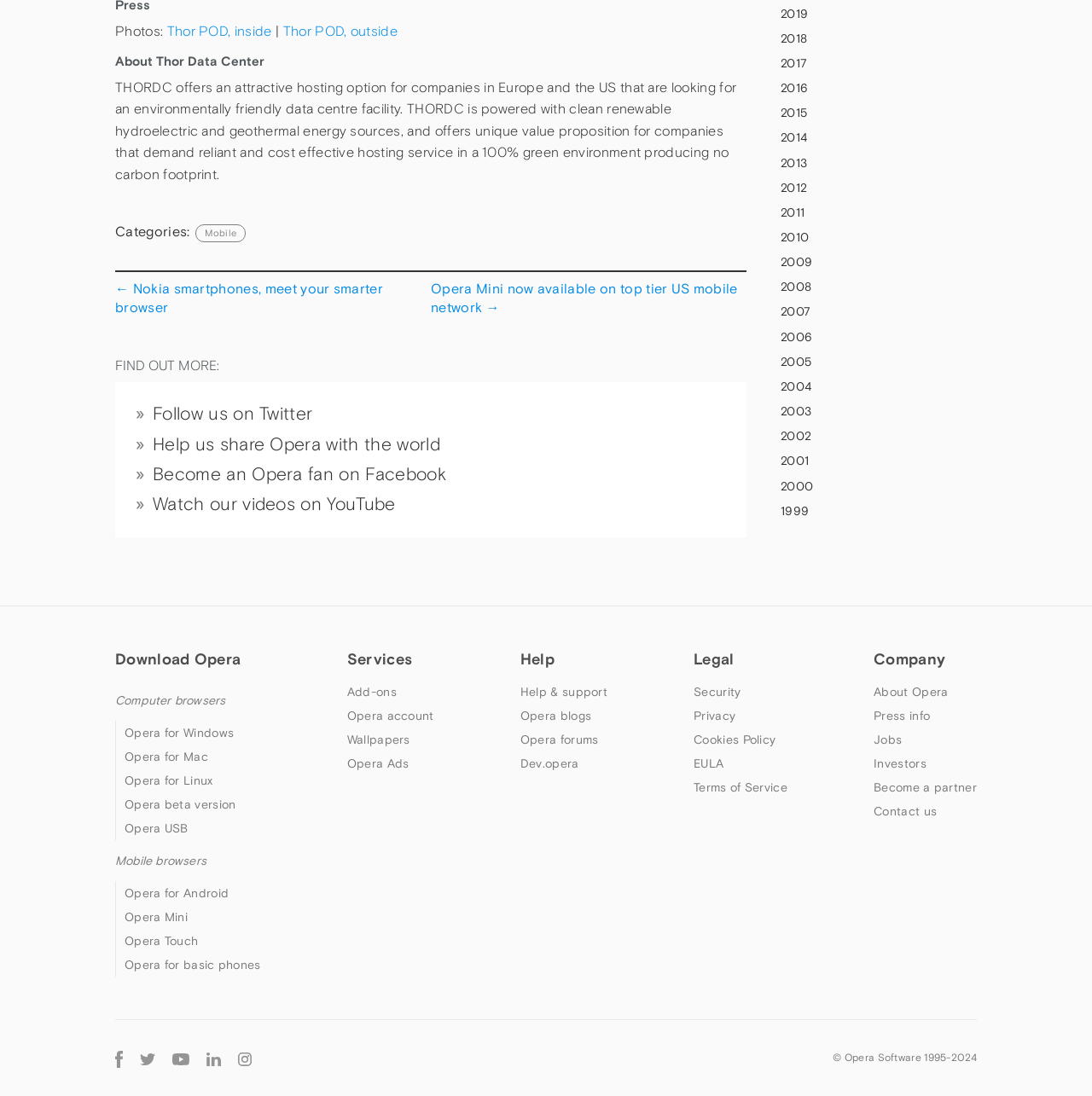What is the environmental feature of THORDC? Based on the screenshot, please respond with a single word or phrase.

100% green